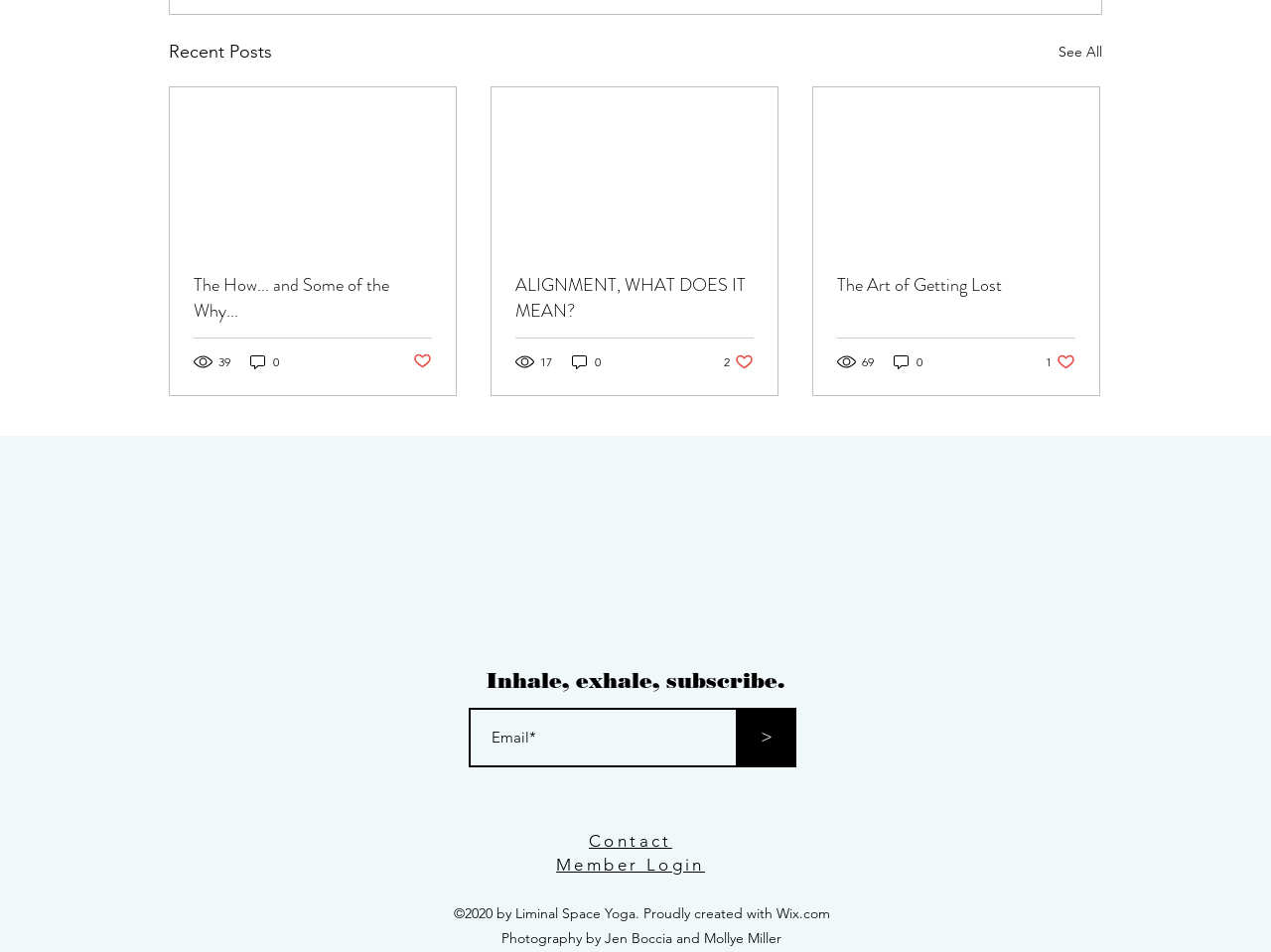Identify the bounding box of the UI component described as: "The Art of Getting Lost".

[0.659, 0.285, 0.846, 0.312]